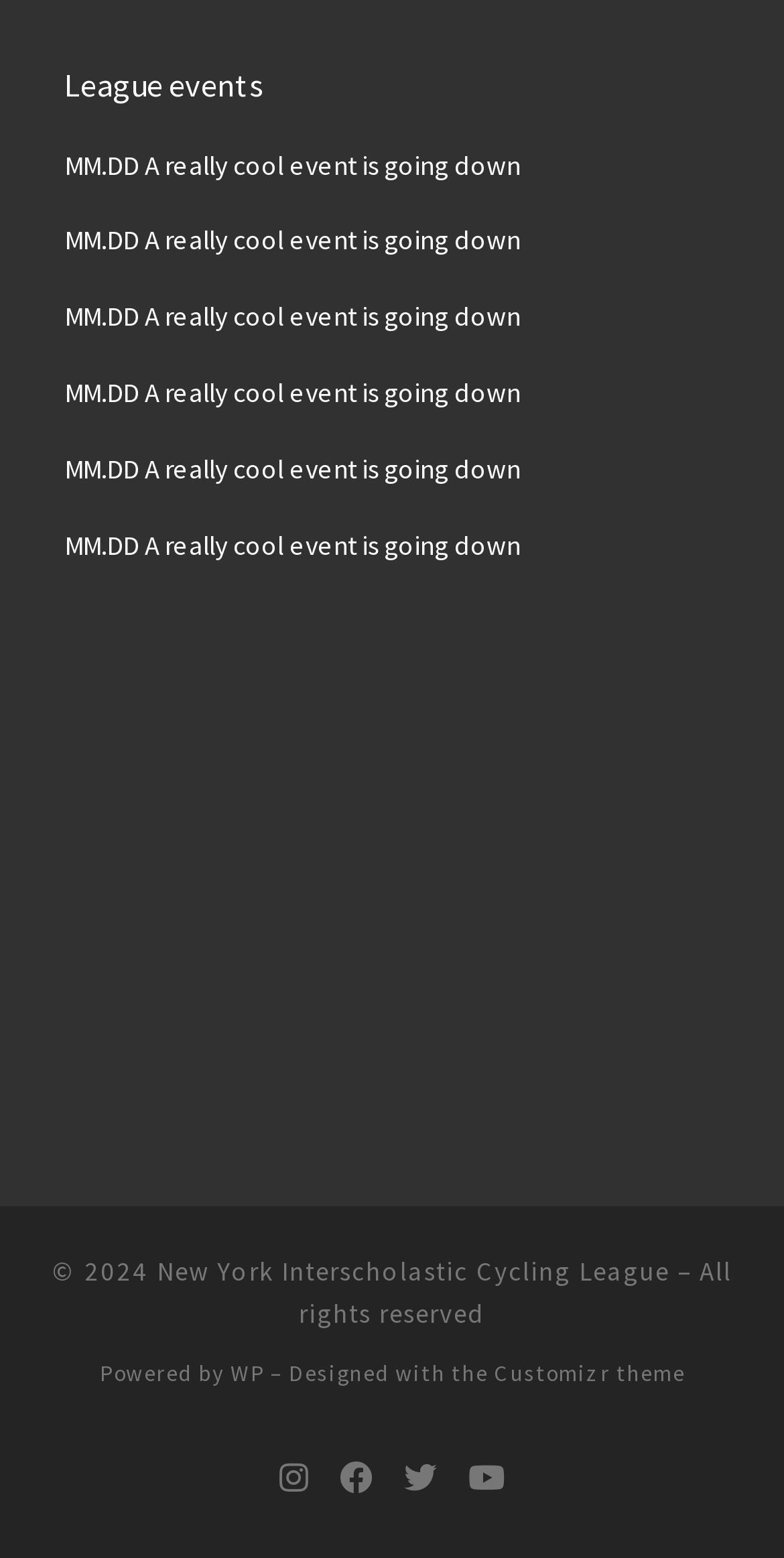Based on the element description "WP", predict the bounding box coordinates of the UI element.

[0.294, 0.872, 0.337, 0.89]